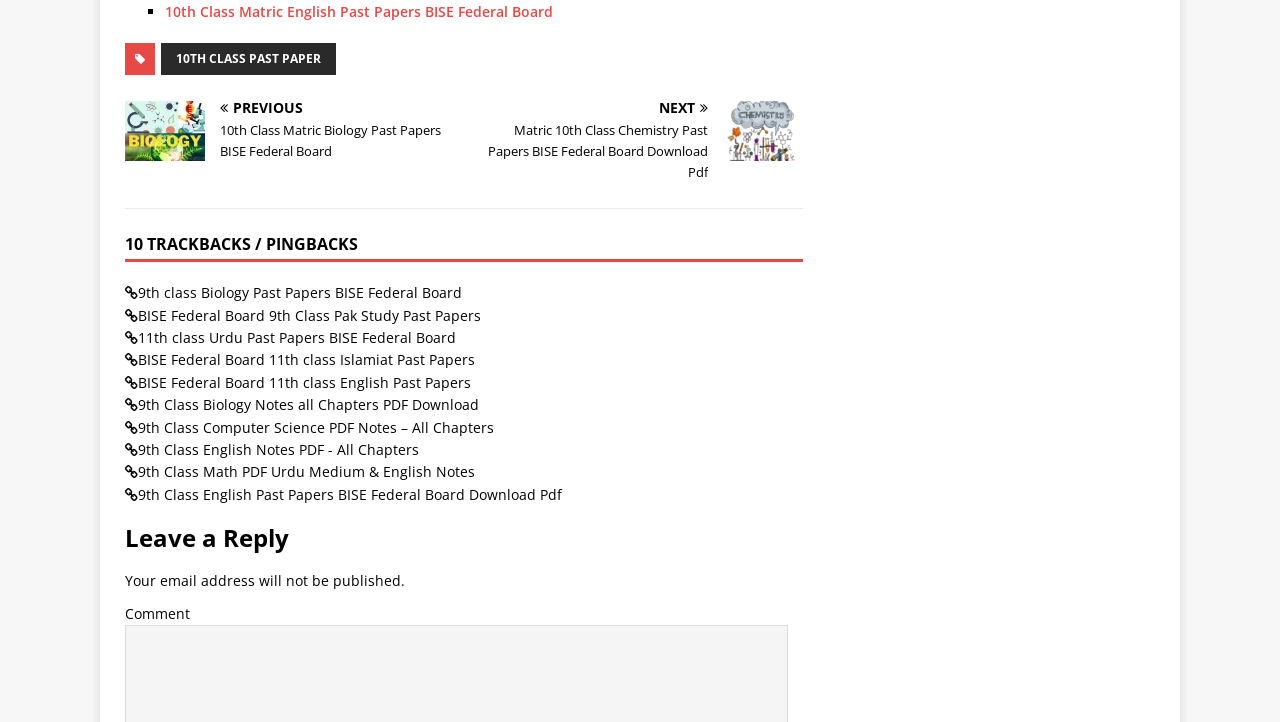Kindly determine the bounding box coordinates for the clickable area to achieve the given instruction: "Go to NEXT Matric 10th Class Chemistry Past Papers BISE Federal Board Download Pdf".

[0.369, 0.14, 0.627, 0.253]